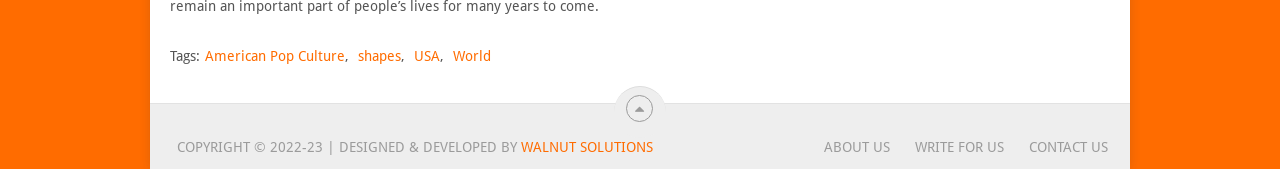Answer the following in one word or a short phrase: 
What is the symbol represented by ''?

An icon